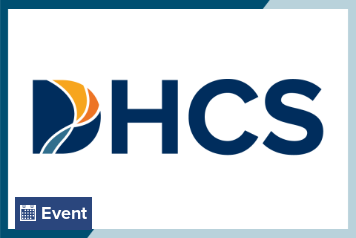Create an extensive caption that includes all significant details of the image.

The image features the logo of the Department of Health Care Services (DHCS), prominently displayed on a clean white background. The logo combines graphic elements with the letters "DHCS," showcasing a modern and professional design. Positioned in the lower left corner is a calendar icon accompanied by the word "Event," indicating the context of participation in upcoming events related to DHCS. This image is associated with Altarum's involvement in events including the virtual PATH Technical Assistance (TA) Marketplace Vendor Fairs, taking place on March 28 and April 9, 2024. The DHCS logo illustrates Altarum's collaboration with key health service initiatives, highlighting their commitment to advancing healthcare policy and support systems.